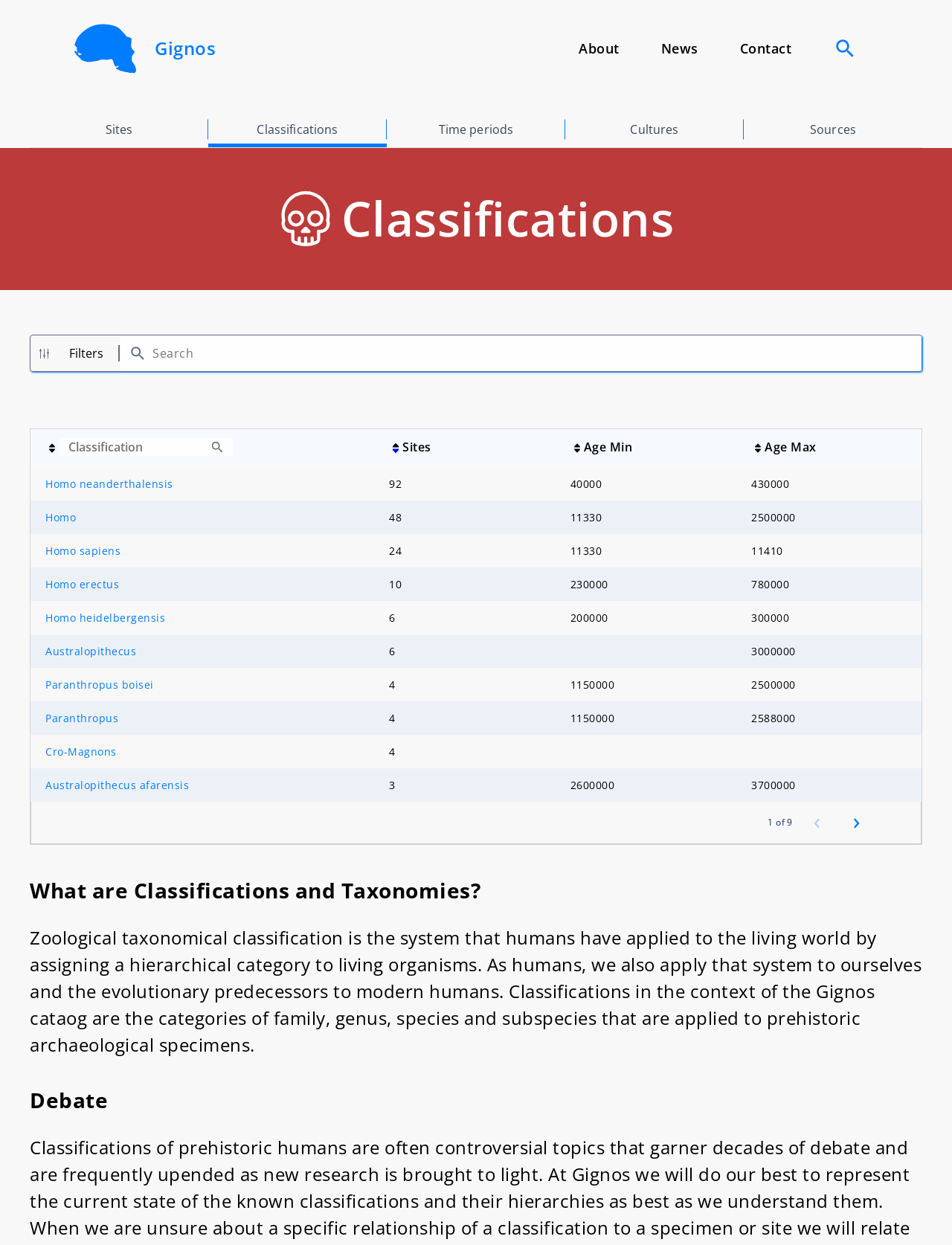Explain the features and main sections of the webpage comprehensively.

This webpage is about classifications, specifically in the field of anthropology or archaeology. At the top, there are several links to navigate to different sections of the website, including "About", "News", "Contact", and "Sites". Below these links, there is a heading that reads "Classifications". 

To the left of the heading, there is a button labeled "Filters" and a search box where users can input keywords to search for specific classifications. 

The main content of the page is a table with multiple rows, each representing a different classification. The table has four columns: "Classification", "Sites", "Age Min", and "Age Max". Each row contains information about a specific classification, including its name, the number of sites associated with it, and the minimum and maximum ages of the classification. 

The classifications listed include "Homo neanderthalensis", "Homo", "Homo sapiens", "Homo erectus", and "Homo heidelbergensis", among others. The ages listed are in years, ranging from tens of thousands to millions of years. 

There are also small buttons with images in each row, which may be used to sort or filter the classifications. Overall, this webpage appears to be a database or catalog of classifications in the field of anthropology or archaeology.